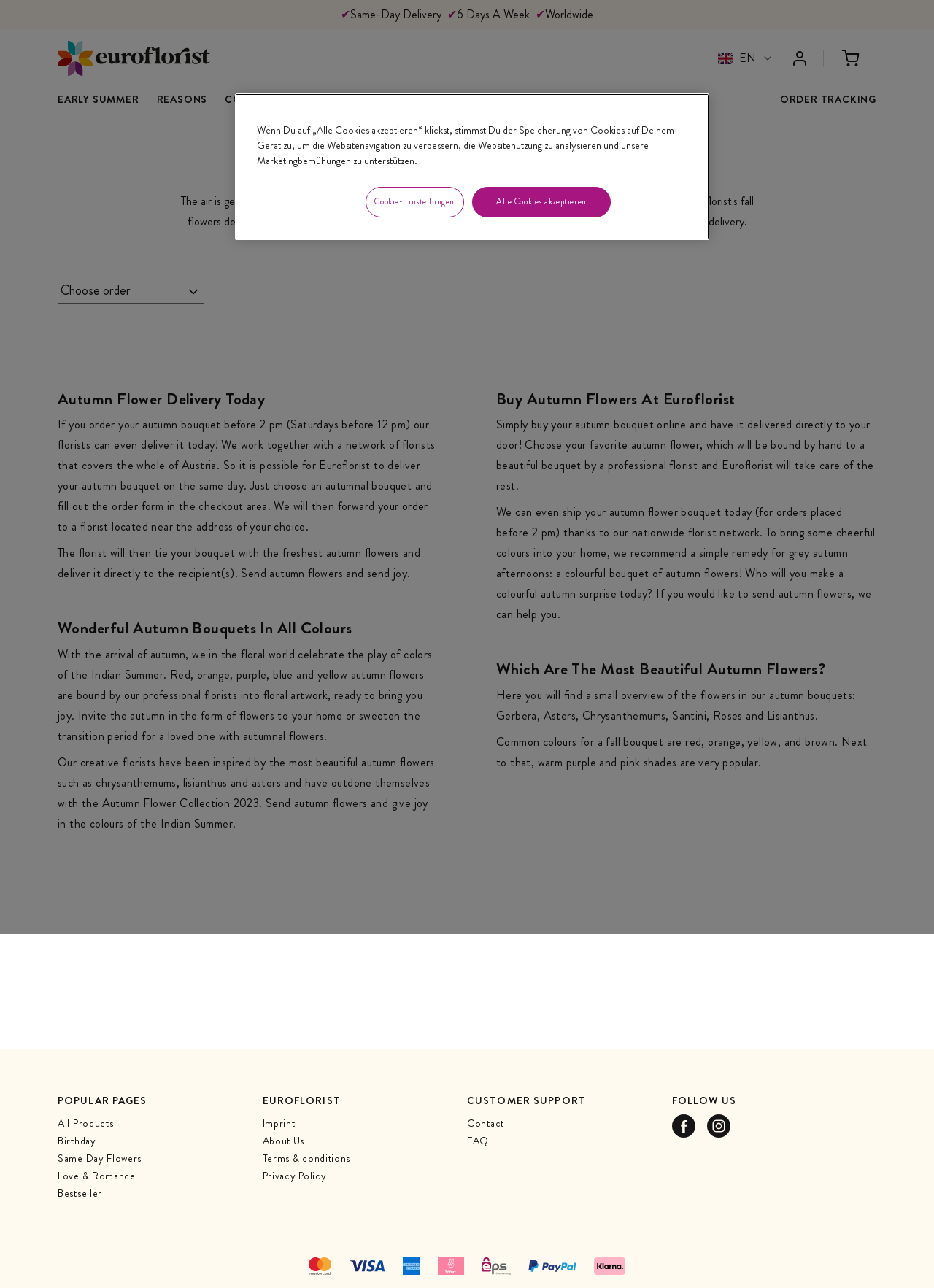Please provide the bounding box coordinates in the format (top-left x, top-left y, bottom-right x, bottom-right y). Remember, all values are floating point numbers between 0 and 1. What is the bounding box coordinate of the region described as: Privacy Policy

[0.281, 0.907, 0.349, 0.918]